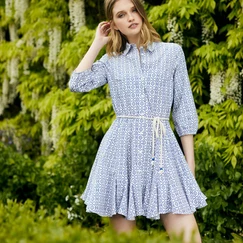Please answer the following question using a single word or phrase: 
What type of clothing is the model wearing?

Dress